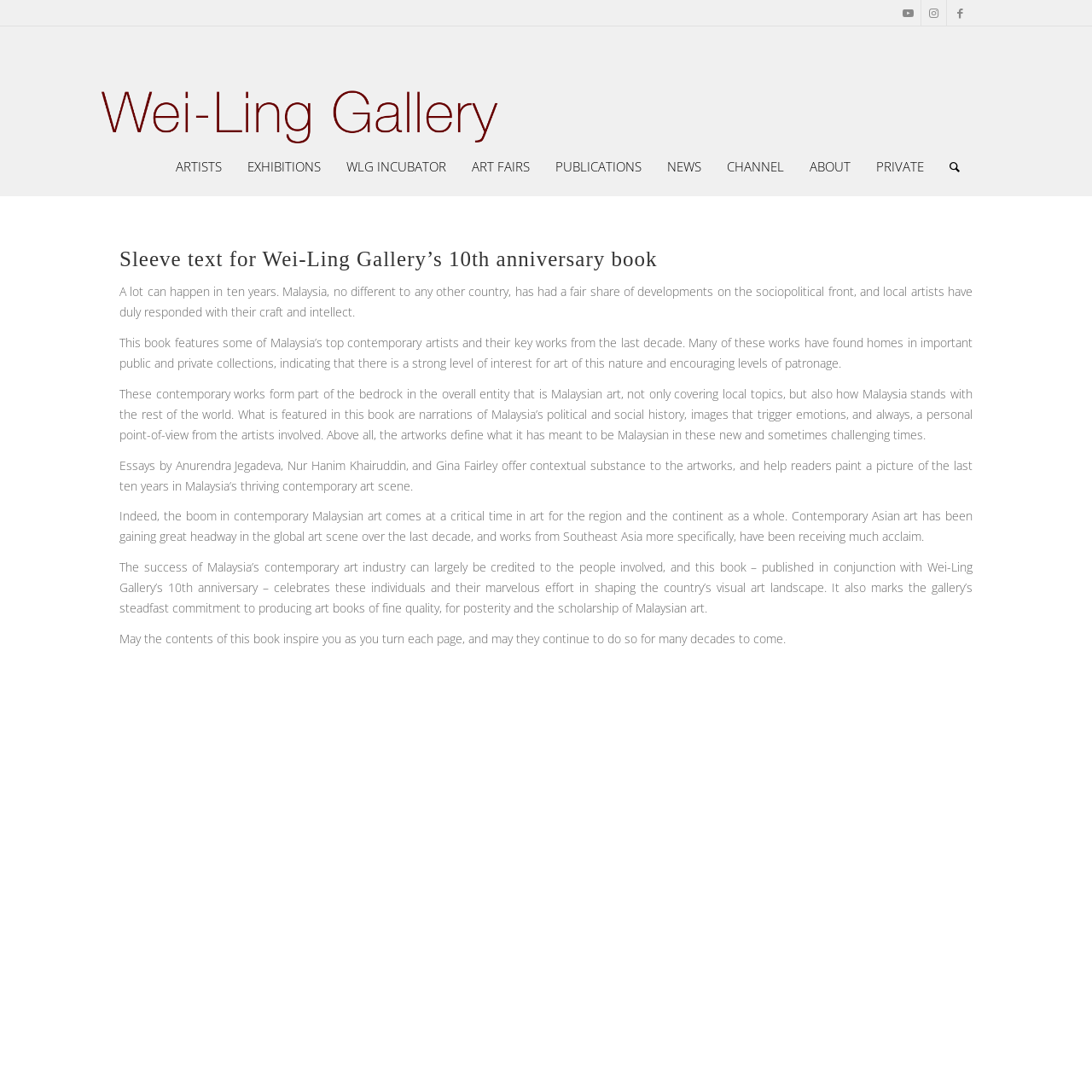Extract the bounding box coordinates of the UI element described: "Private". Provide the coordinates in the format [left, top, right, bottom] with values ranging from 0 to 1.

[0.791, 0.133, 0.858, 0.172]